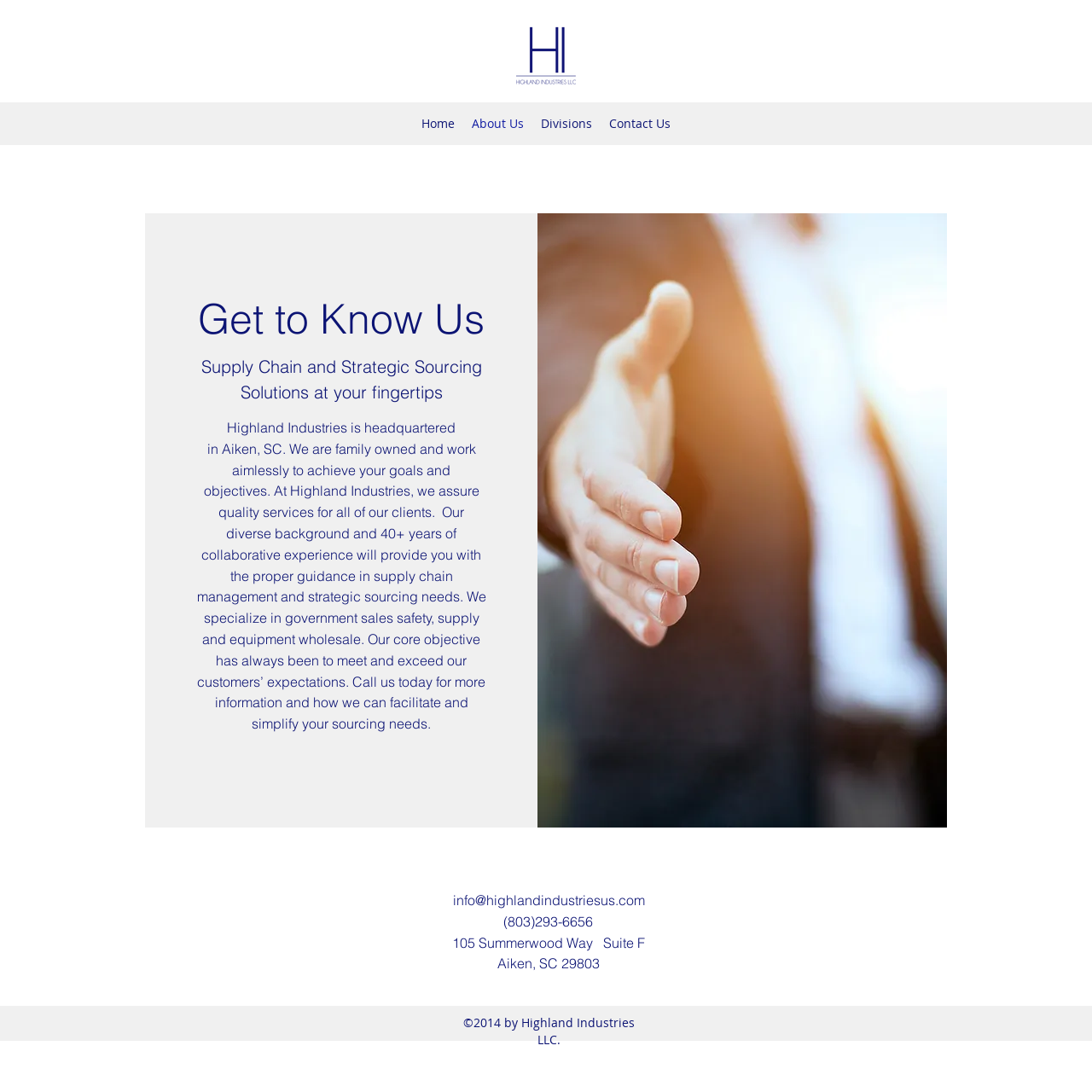Extract the top-level heading from the webpage and provide its text.

Get to Know Us